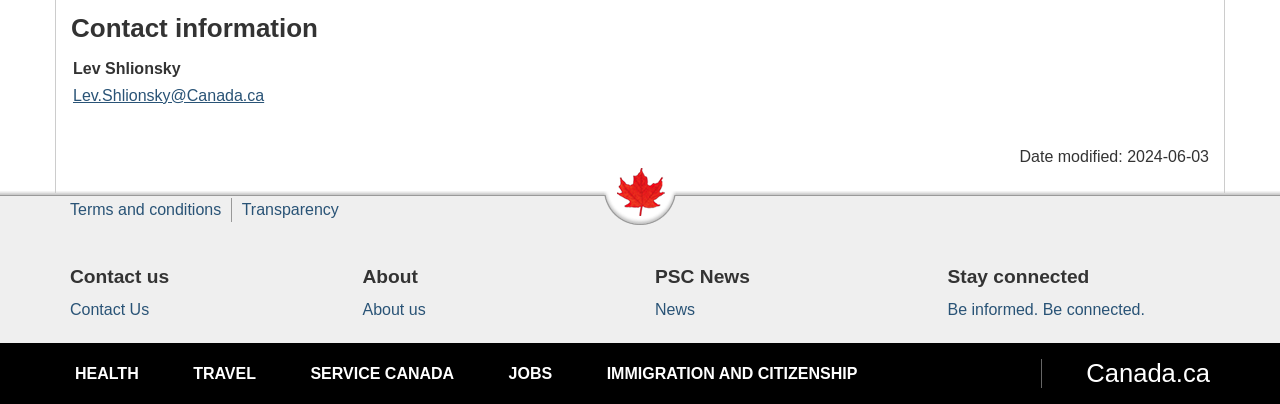Find the bounding box coordinates for the area that must be clicked to perform this action: "Visit the Government of Canada website".

[0.813, 0.889, 0.945, 0.961]